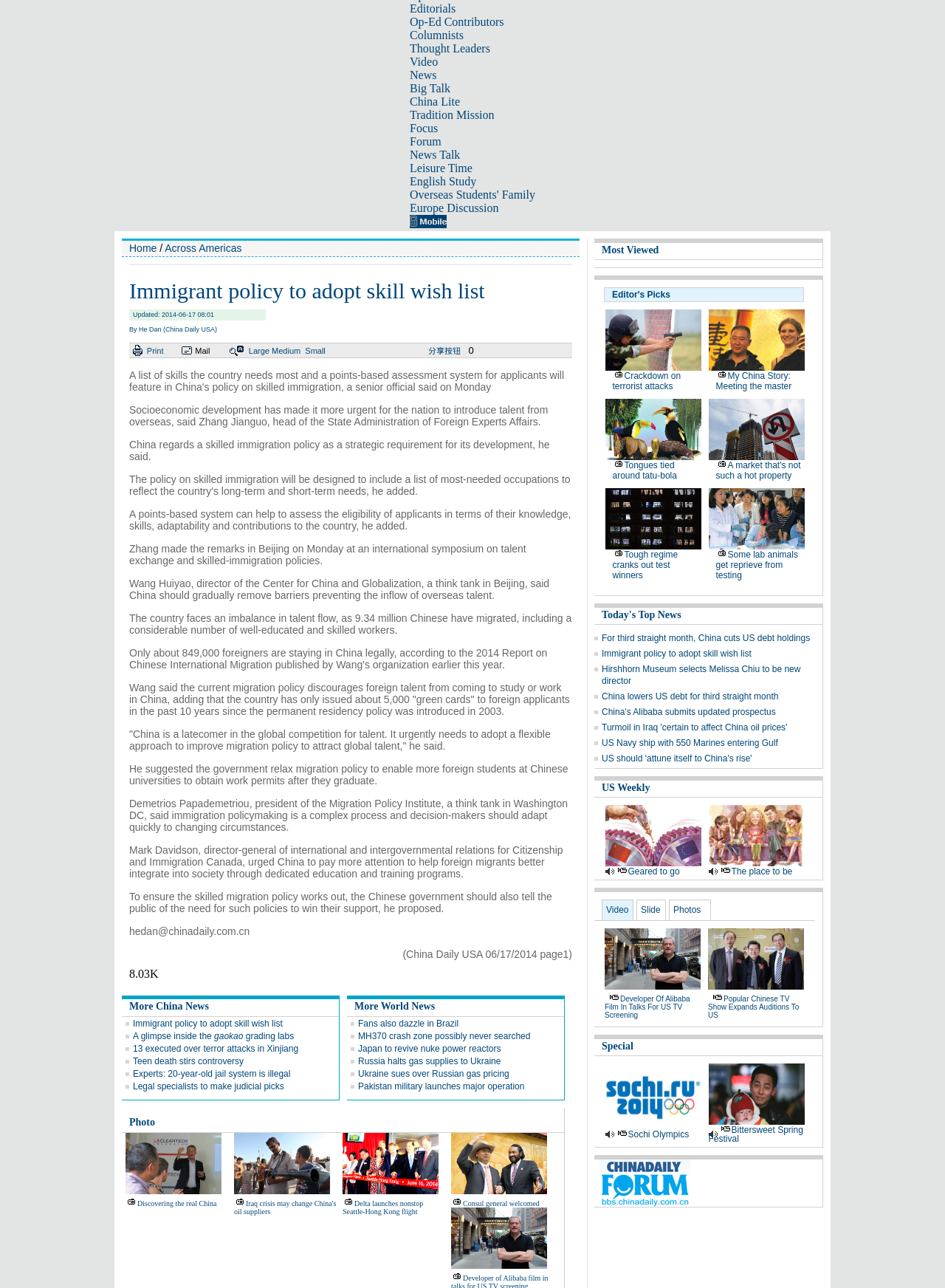Locate the bounding box coordinates of the clickable region necessary to complete the following instruction: "Click on News". Provide the coordinates in the format of four float numbers between 0 and 1, i.e., [left, top, right, bottom].

[0.434, 0.053, 0.462, 0.063]